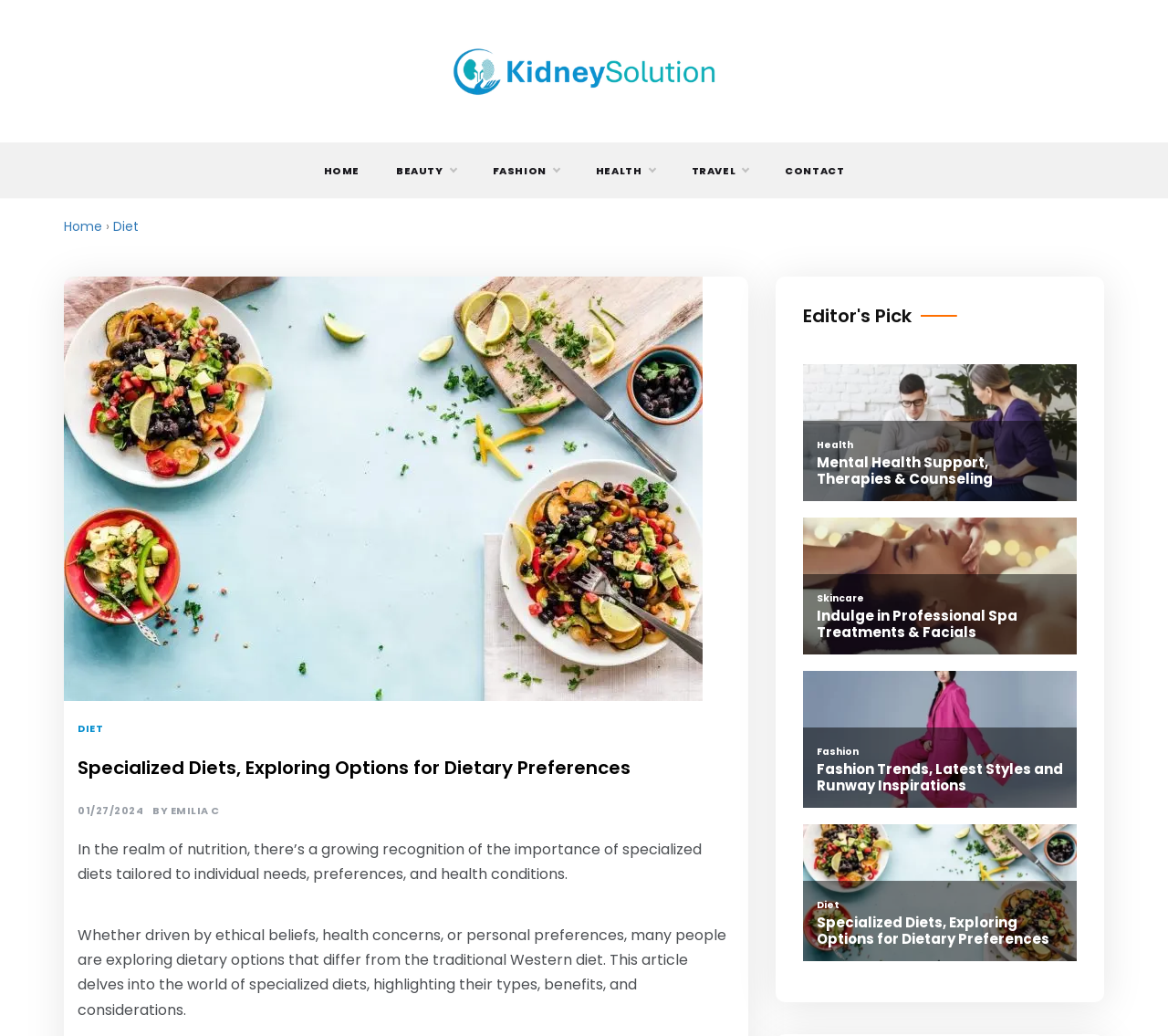Find the bounding box coordinates of the element's region that should be clicked in order to follow the given instruction: "Click on the 'HOME' link". The coordinates should consist of four float numbers between 0 and 1, i.e., [left, top, right, bottom].

[0.277, 0.138, 0.323, 0.191]